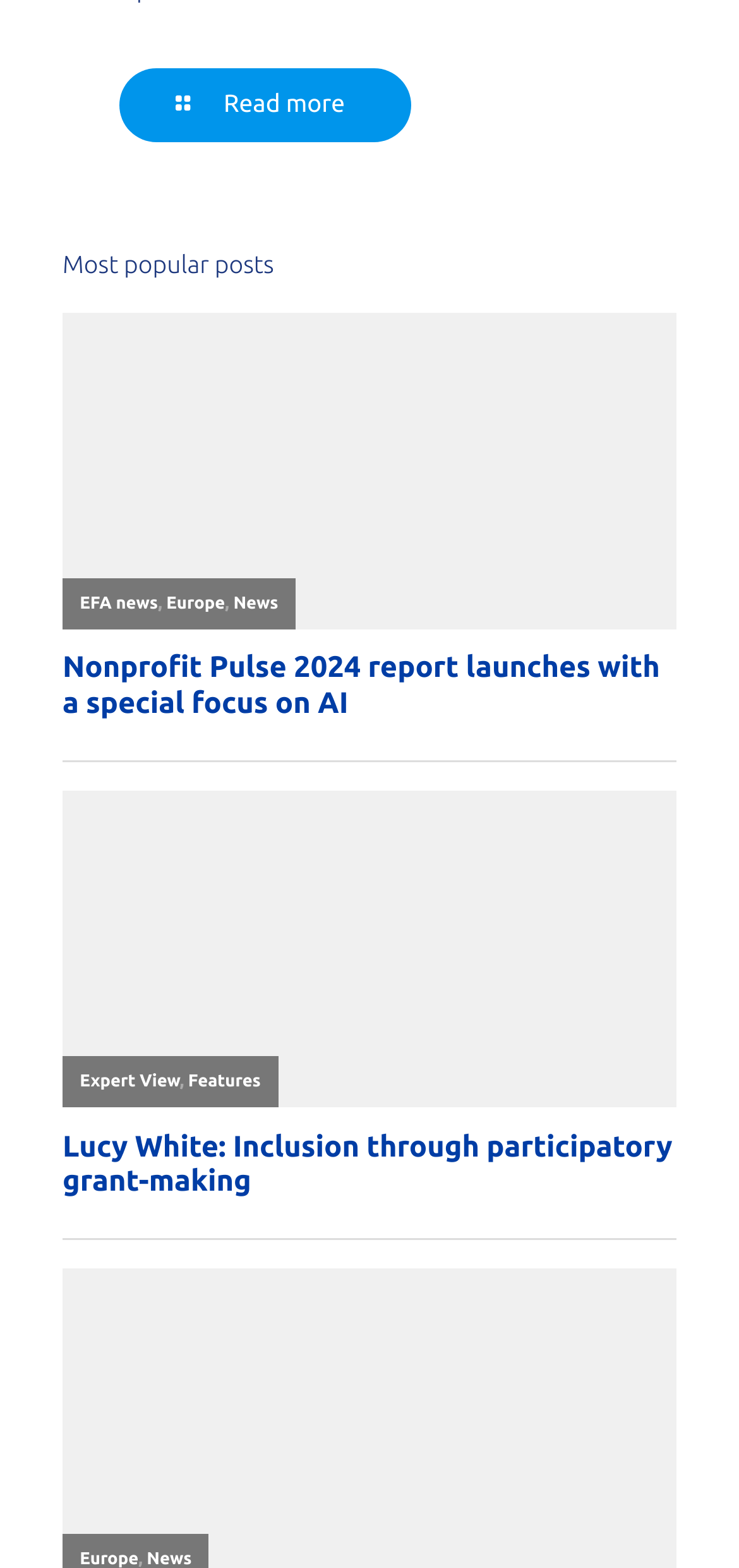Can you provide the bounding box coordinates for the element that should be clicked to implement the instruction: "Check out the Expert View"?

[0.108, 0.683, 0.243, 0.695]